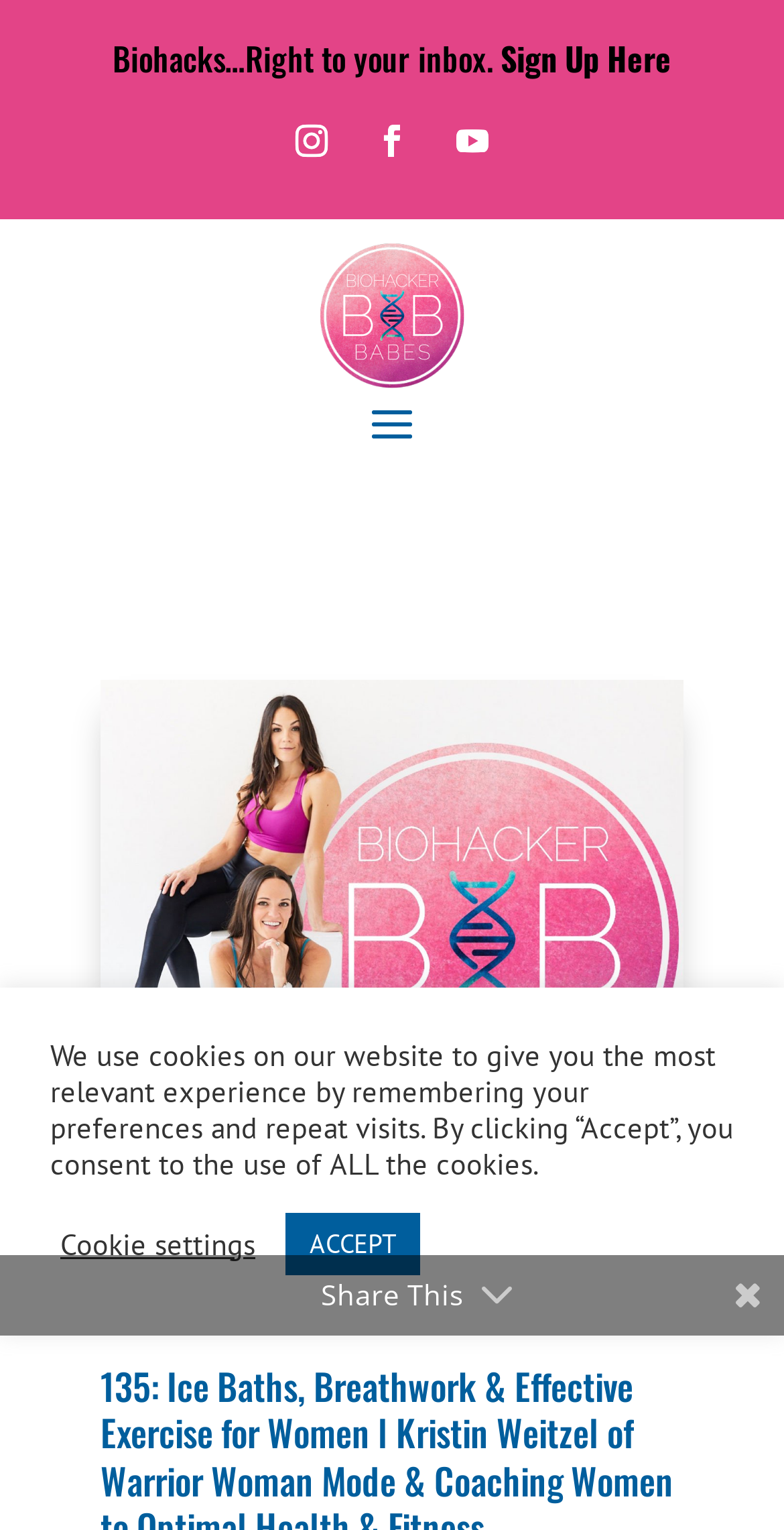Bounding box coordinates should be provided in the format (top-left x, top-left y, bottom-right x, bottom-right y) with all values between 0 and 1. Identify the bounding box for this UI element: ABOUTPODCAST7-DAY CHALLENGEHEALTH COACHINGCONTACTRESOURCES

[0.459, 0.256, 0.541, 0.298]